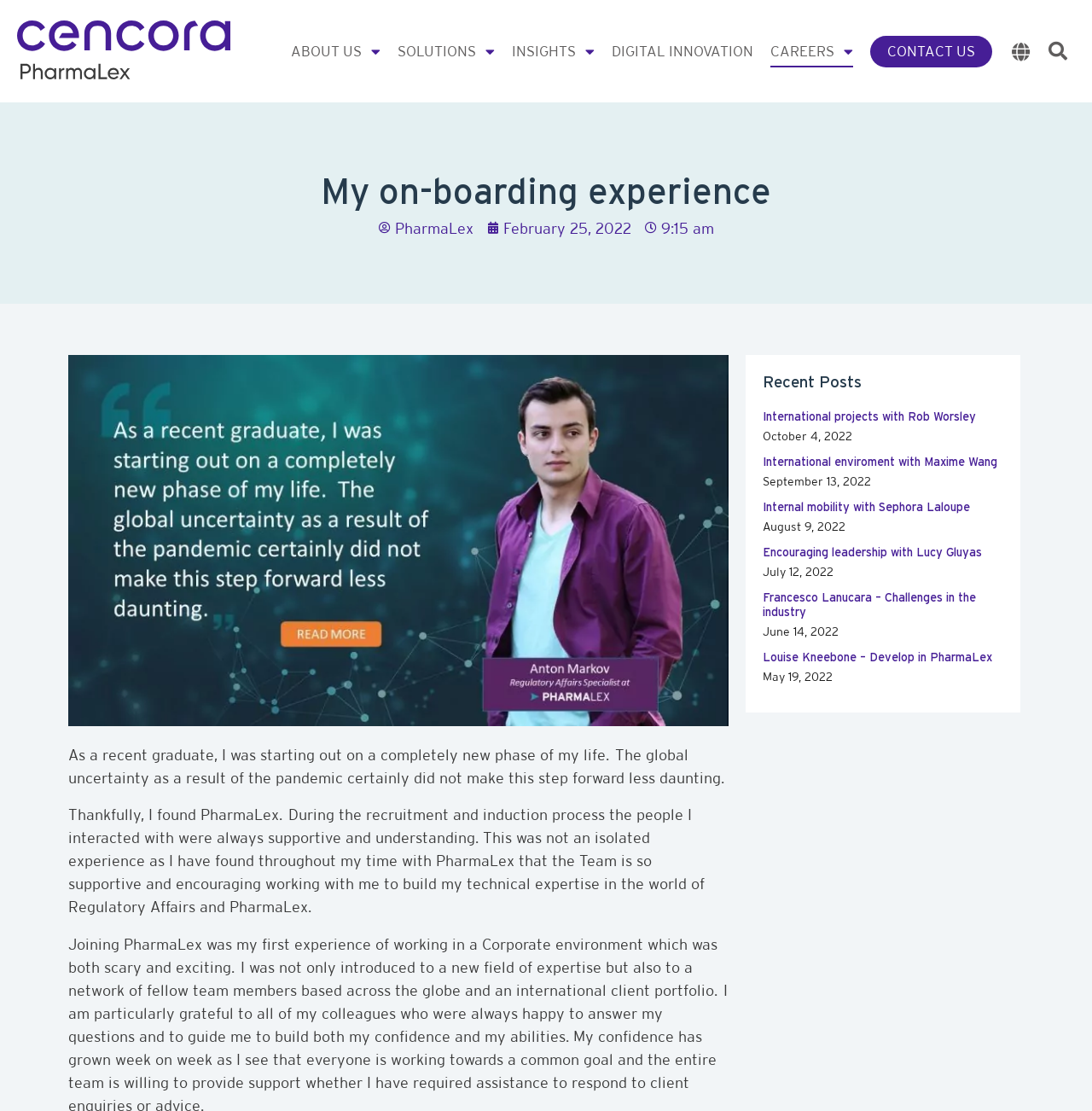Determine the bounding box coordinates (top-left x, top-left y, bottom-right x, bottom-right y) of the UI element described in the following text: International projects with Rob Worsley

[0.699, 0.369, 0.894, 0.381]